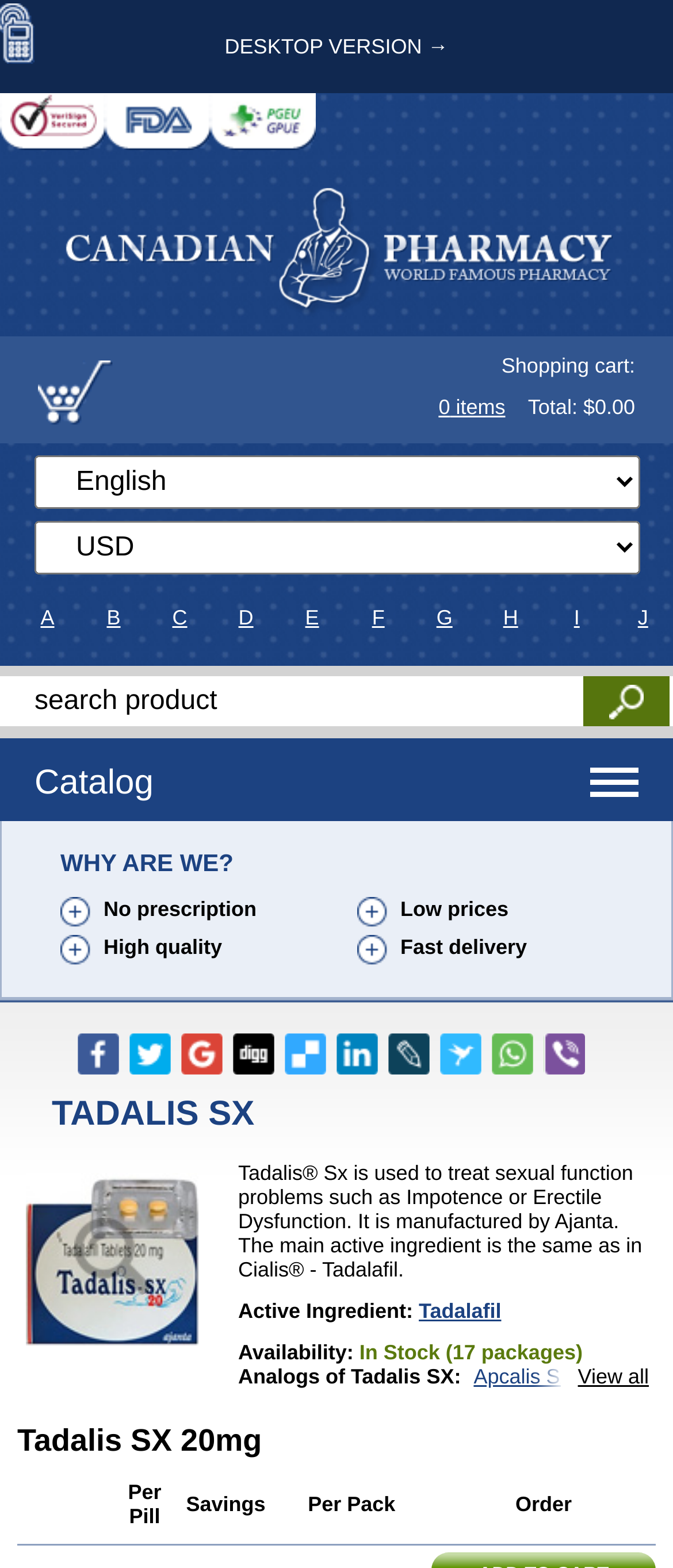How many options are available for purchasing Tadalis SX?
Please provide a single word or phrase based on the screenshot.

5